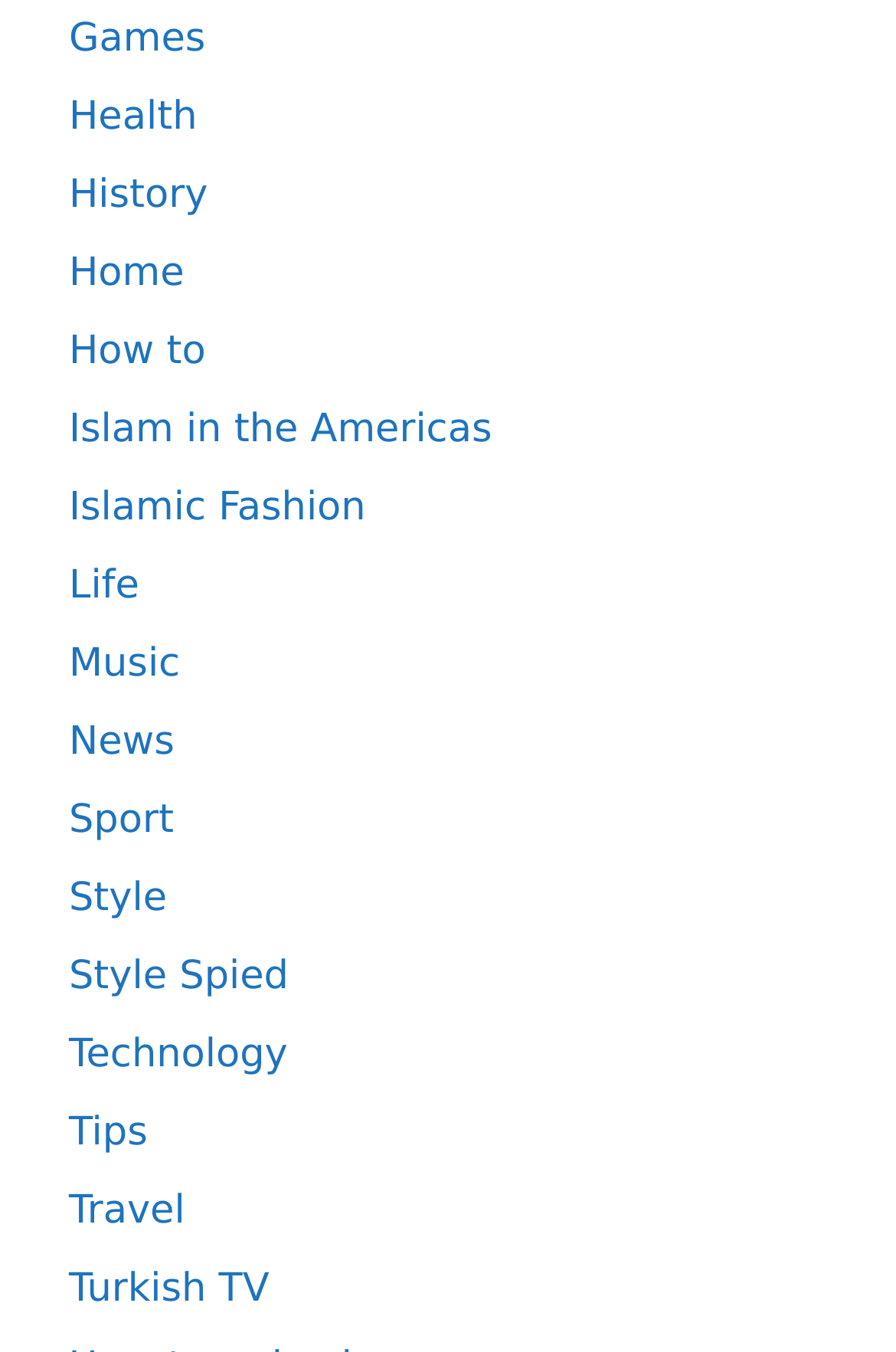What is the category located above 'How to'?
Look at the image and answer with only one word or phrase.

Home